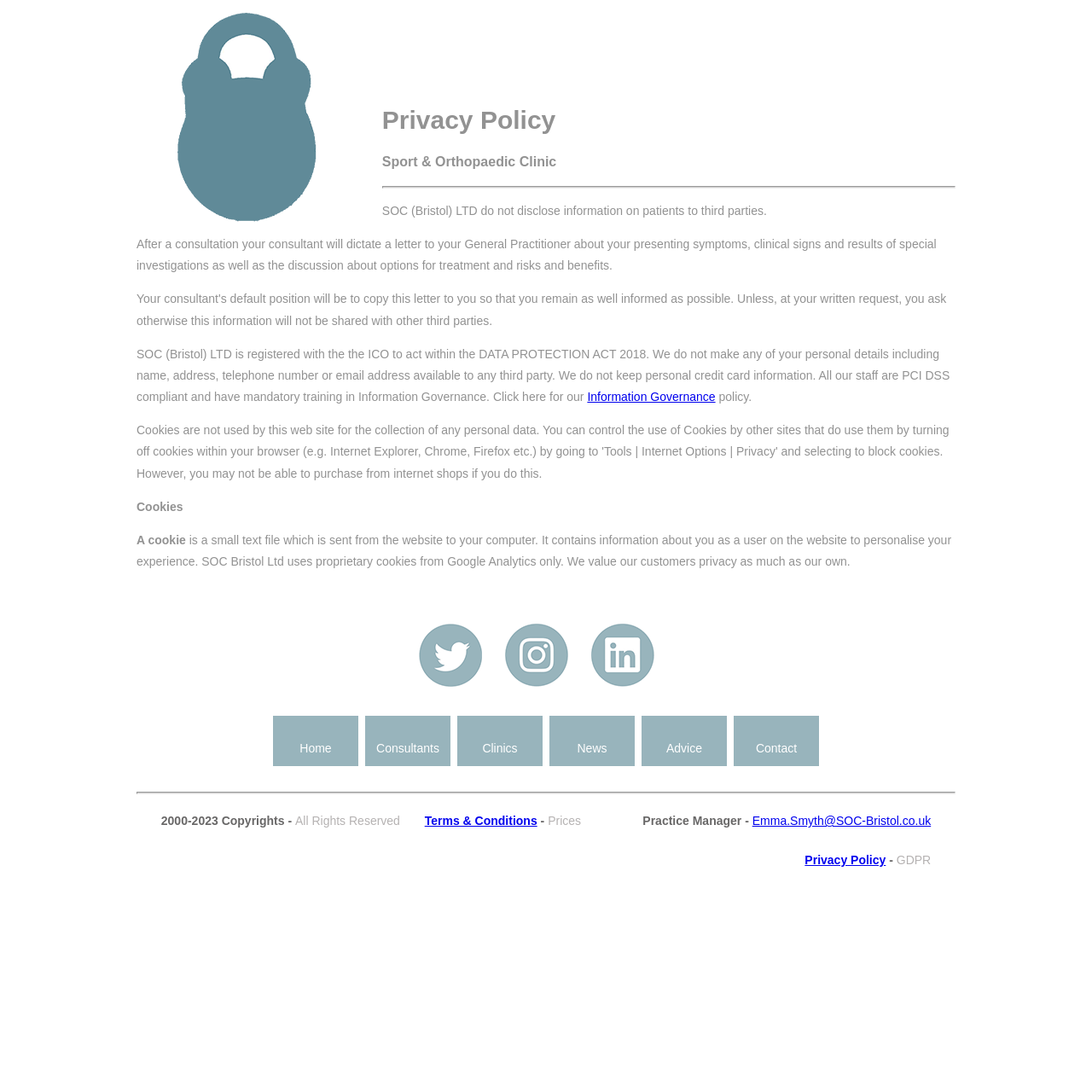Who is the Practice Manager of SOC Bristol?
Refer to the image and respond with a one-word or short-phrase answer.

Emma Smyth